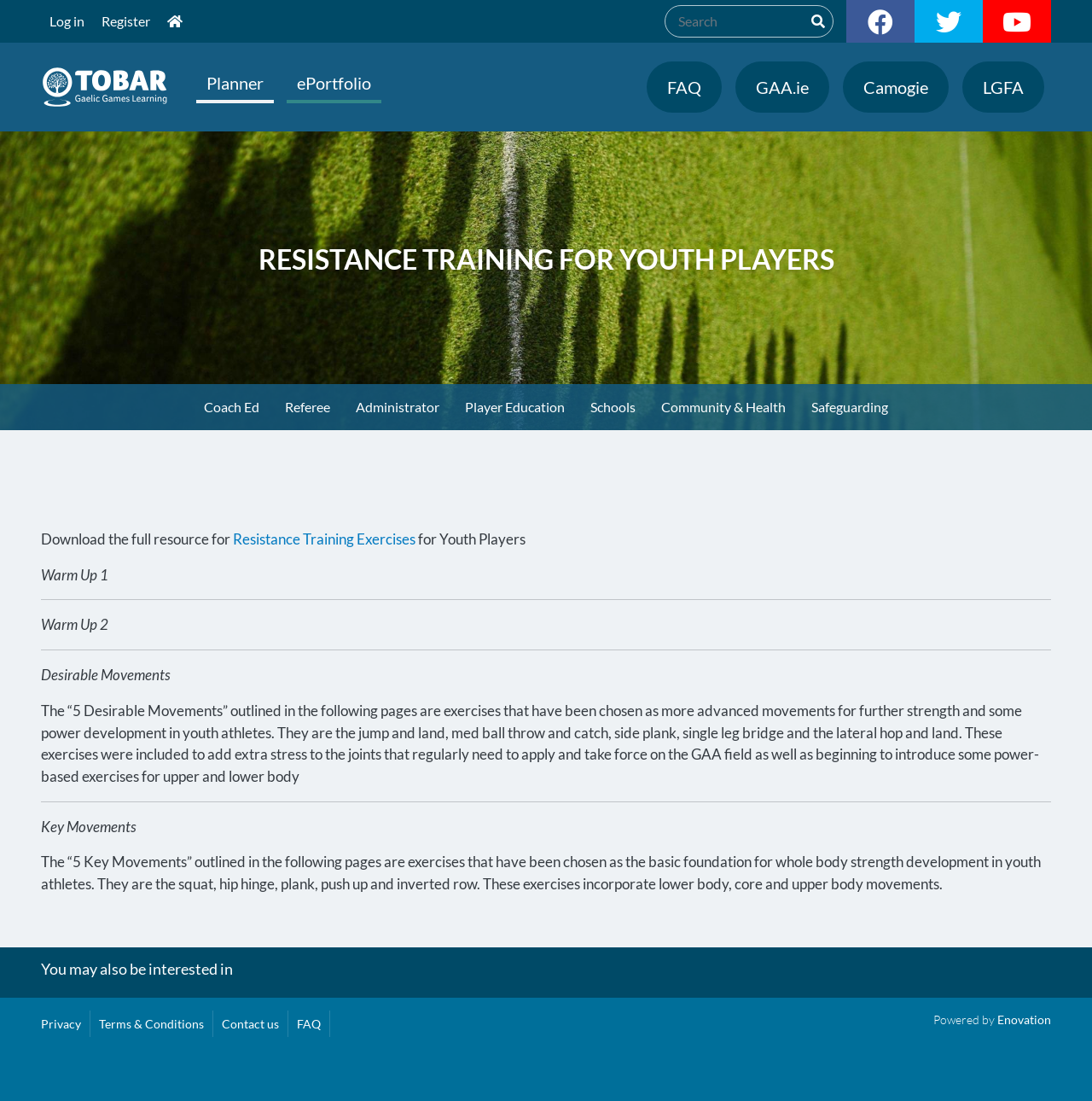Determine the bounding box coordinates for the element that should be clicked to follow this instruction: "Search for a term". The coordinates should be given as four float numbers between 0 and 1, in the format [left, top, right, bottom].

[0.609, 0.005, 0.763, 0.034]